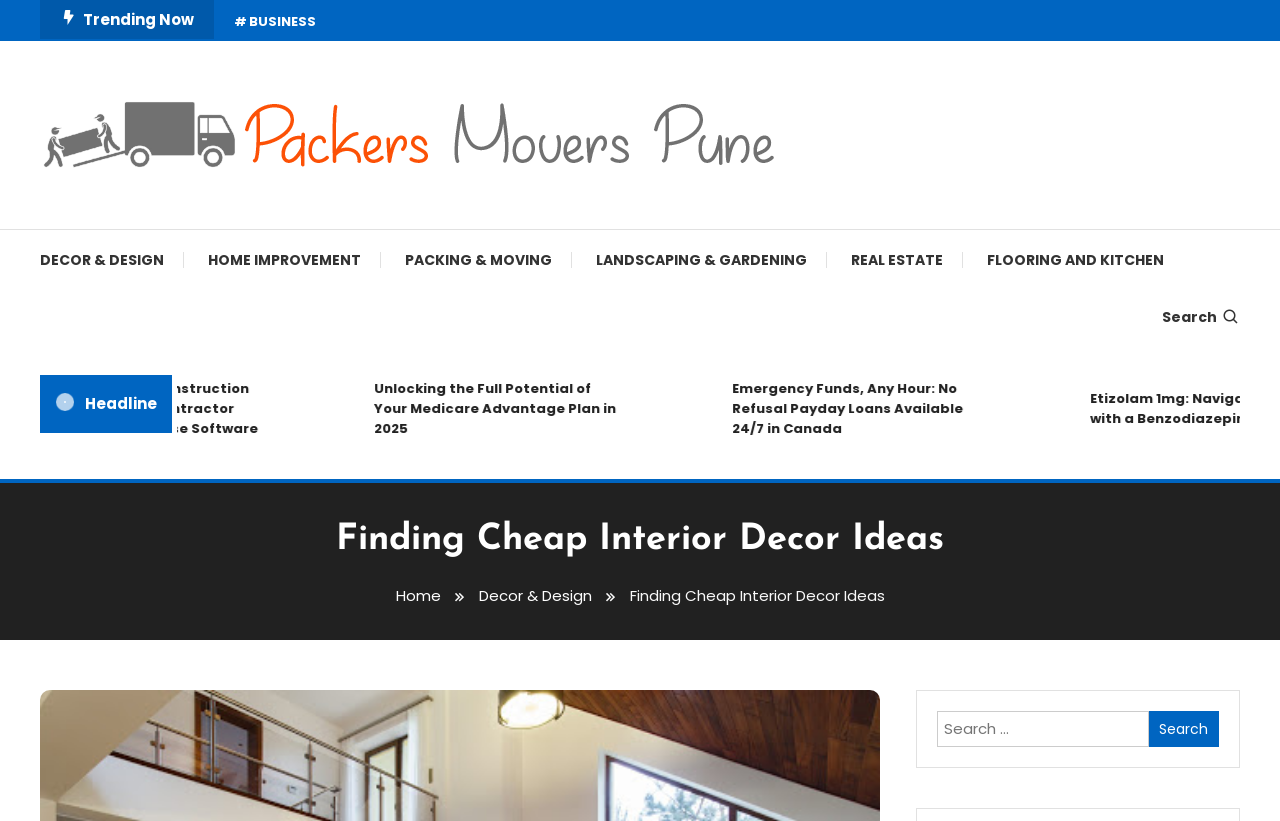Please provide the bounding box coordinates for the element that needs to be clicked to perform the following instruction: "Click on Packers Movers Pune". The coordinates should be given as four float numbers between 0 and 1, i.e., [left, top, right, bottom].

[0.031, 0.15, 0.606, 0.176]